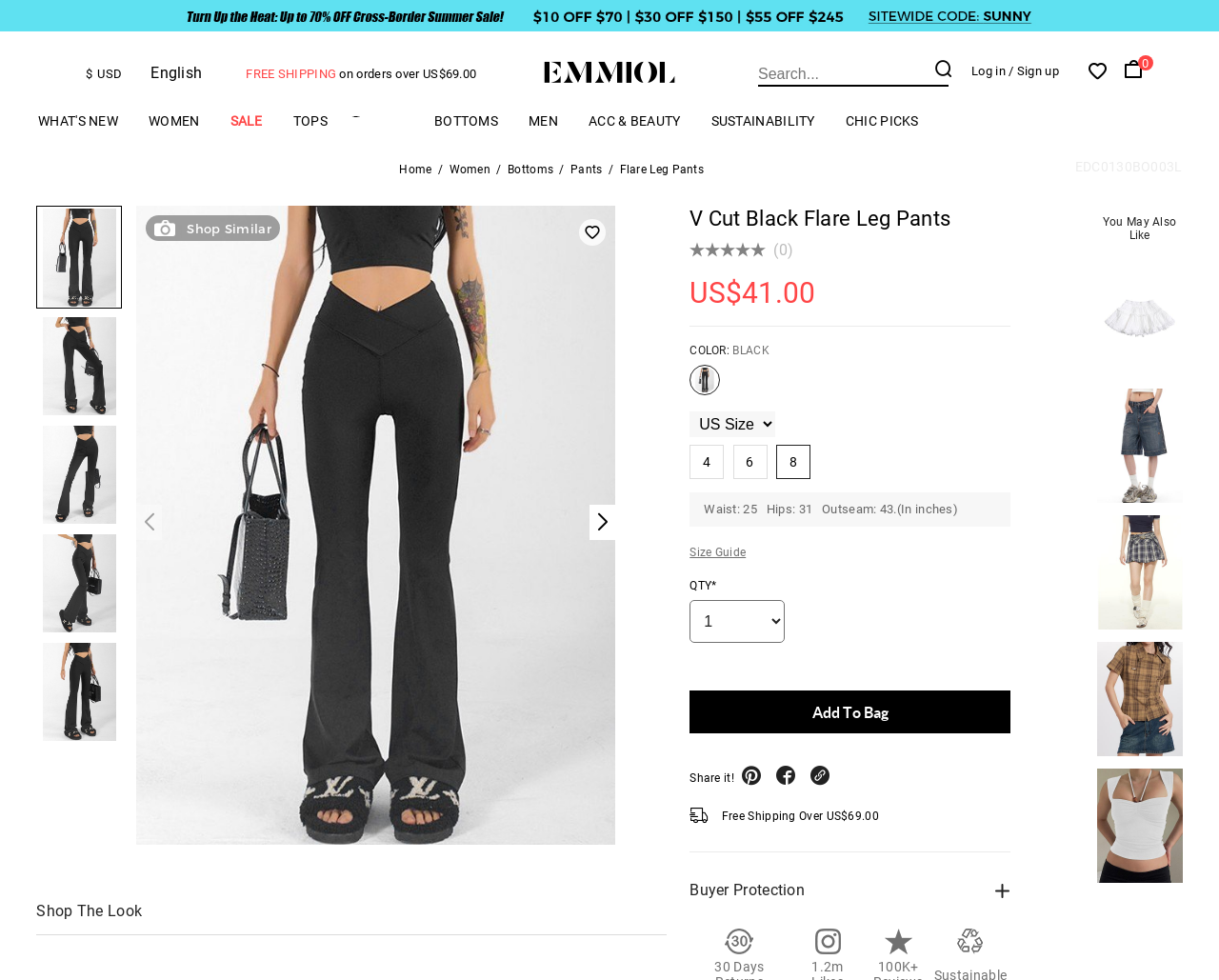What is the recommended way to shop similar products?
Please provide a detailed and thorough answer to the question.

The recommended way to shop similar products can be found in the product description section, where it is stated as 'Shop Similar'.